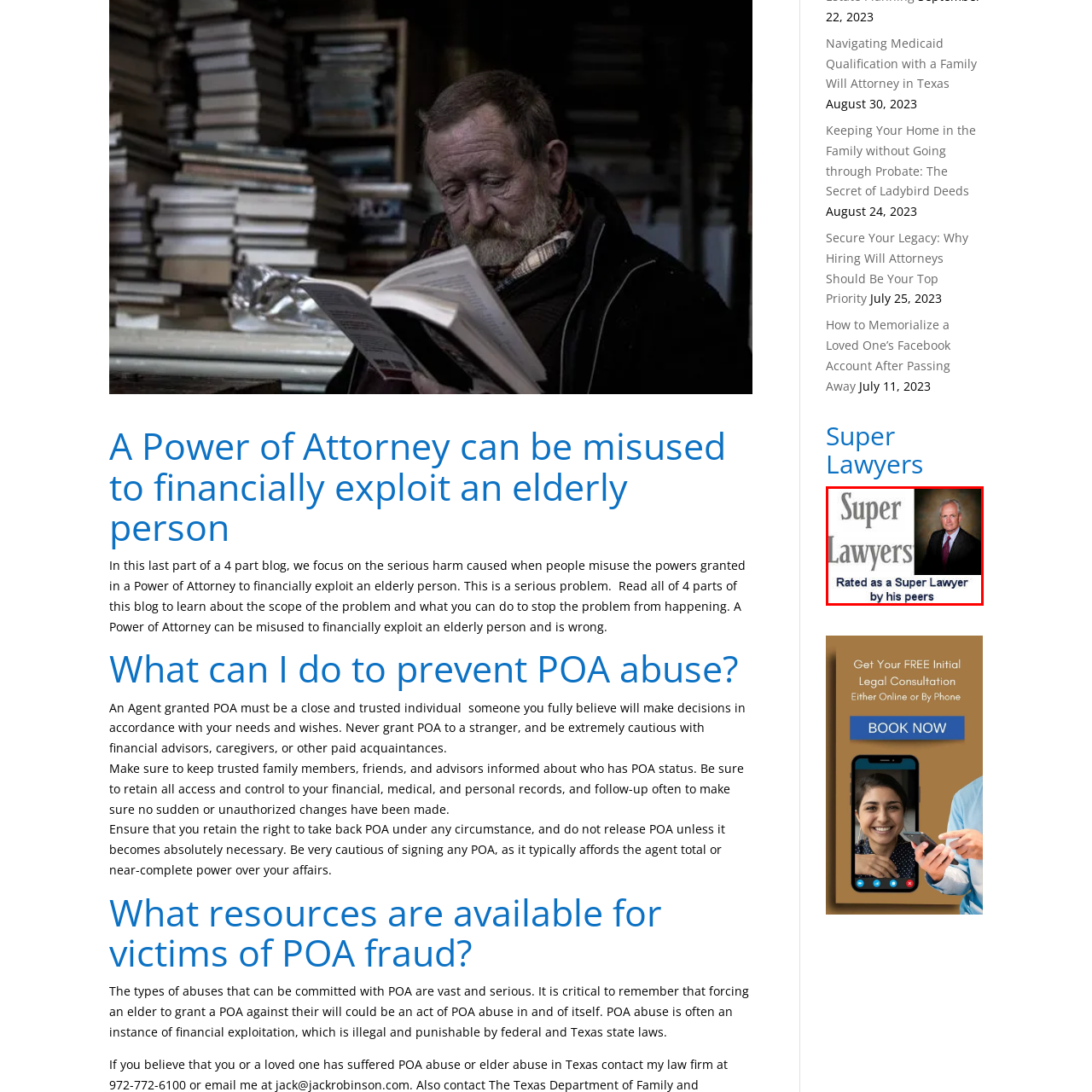Concentrate on the part of the image bordered in red, Who awarded the recognition to the attorney? Answer concisely with a word or phrase.

His peers